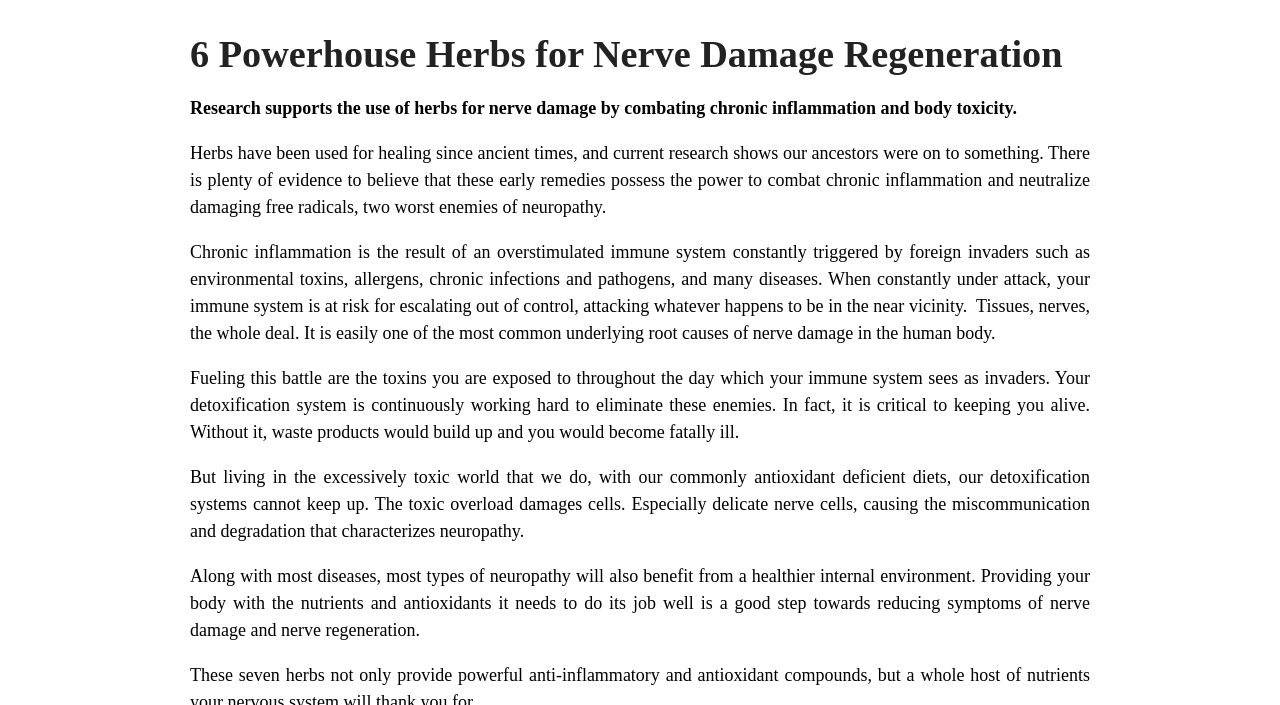Reply to the question below using a single word or brief phrase:
What is essential for reducing symptoms of nerve damage?

Healthier internal environment